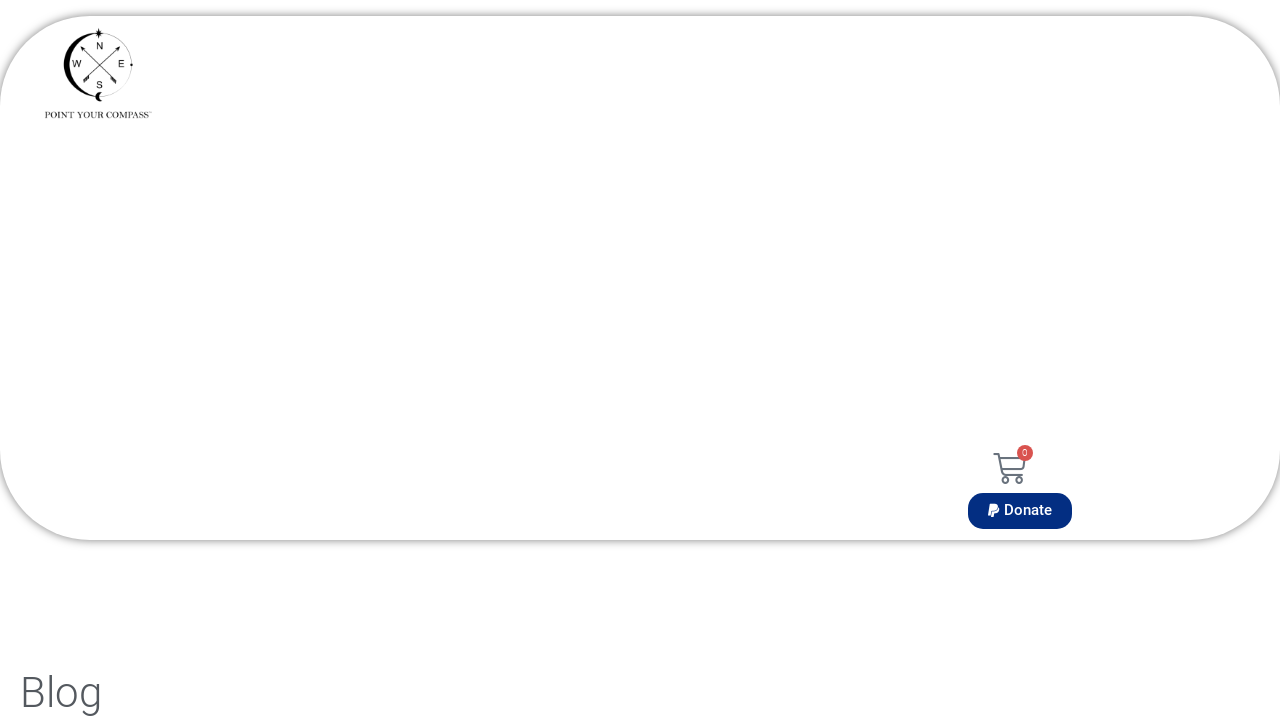Bounding box coordinates are given in the format (top-left x, top-left y, bottom-right x, bottom-right y). All values should be floating point numbers between 0 and 1. Provide the bounding box coordinate for the UI element described as: Performance (22)

None